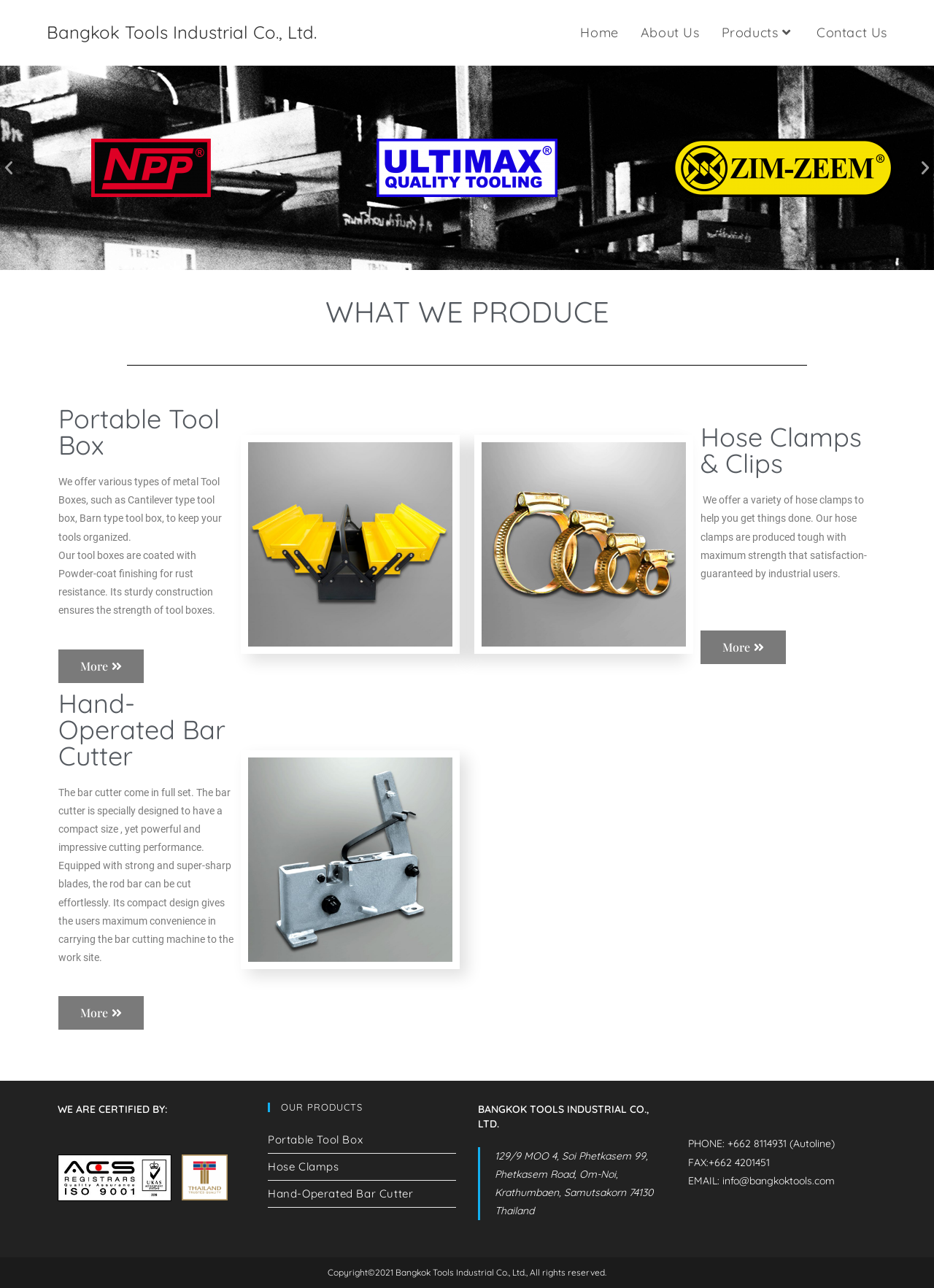Reply to the question with a brief word or phrase: What is the purpose of the 'More' buttons on the webpage?

To provide more information